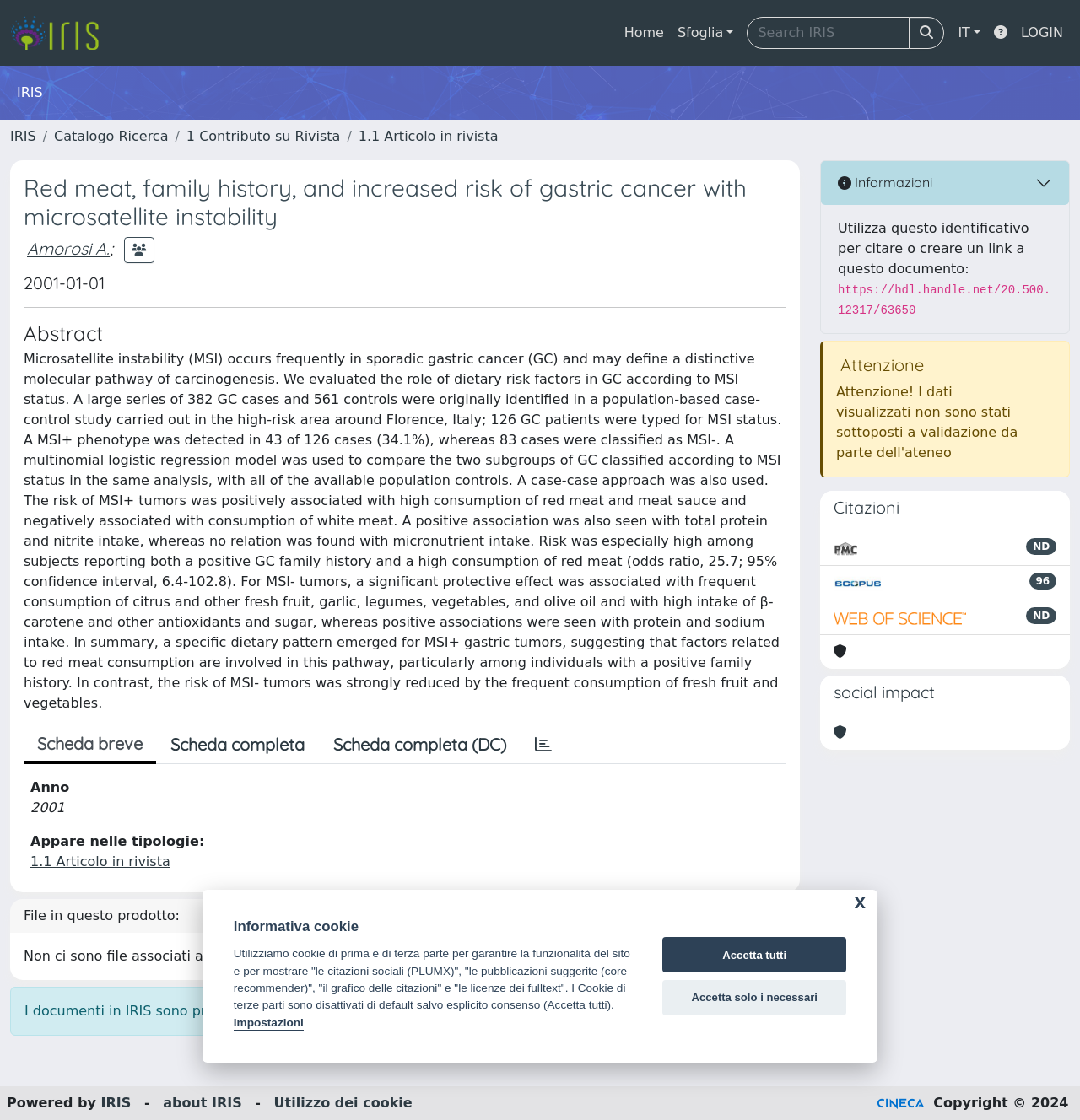What is the purpose of the 'Scheda breve' tab?
Deliver a detailed and extensive answer to the question.

The 'Scheda breve' tab is likely used to display brief information about the article, as opposed to the more detailed information provided in the other tabs.